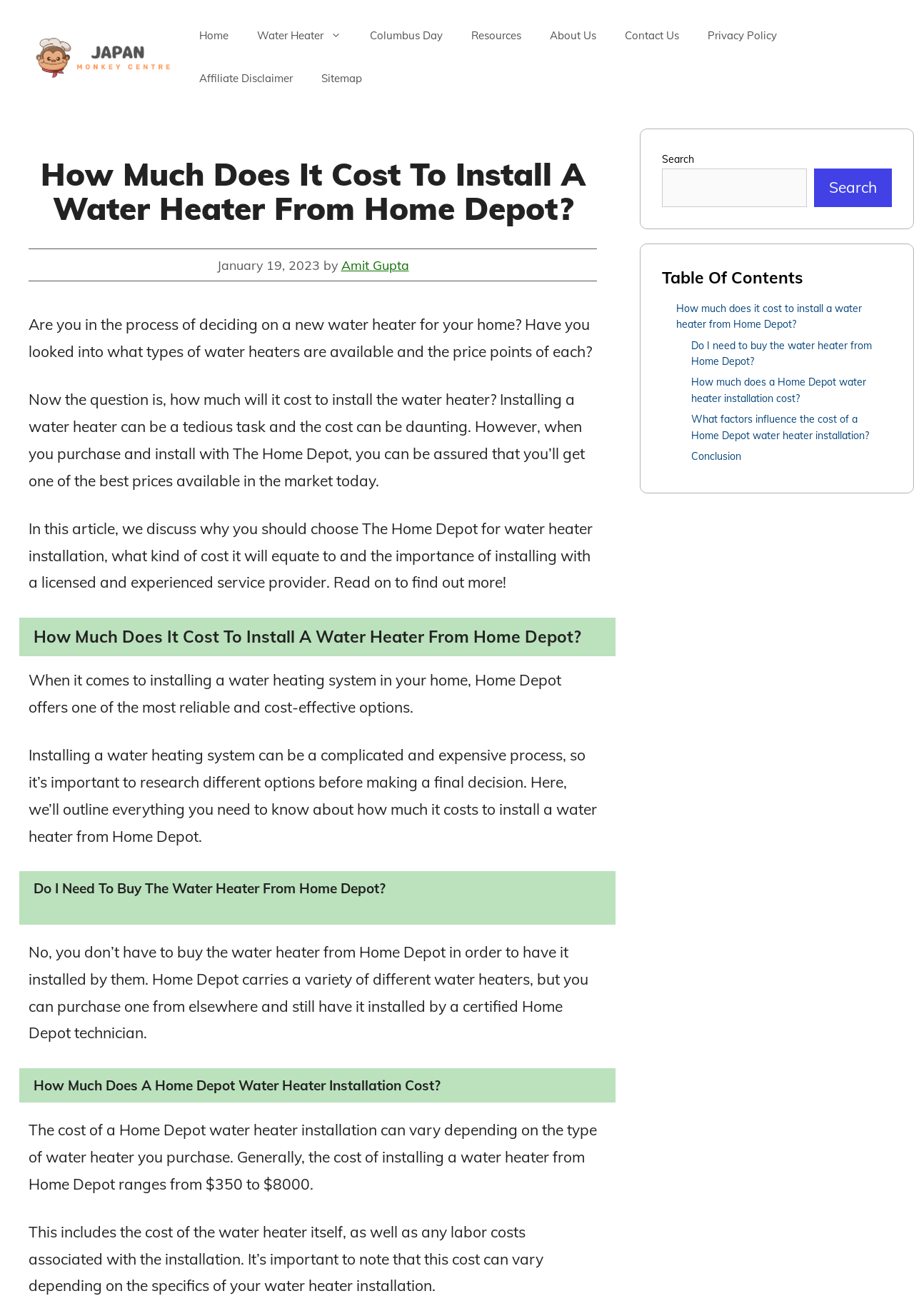Can you find the bounding box coordinates for the UI element given this description: "Conclusion"? Provide the coordinates as four float numbers between 0 and 1: [left, top, right, bottom].

[0.748, 0.341, 0.811, 0.353]